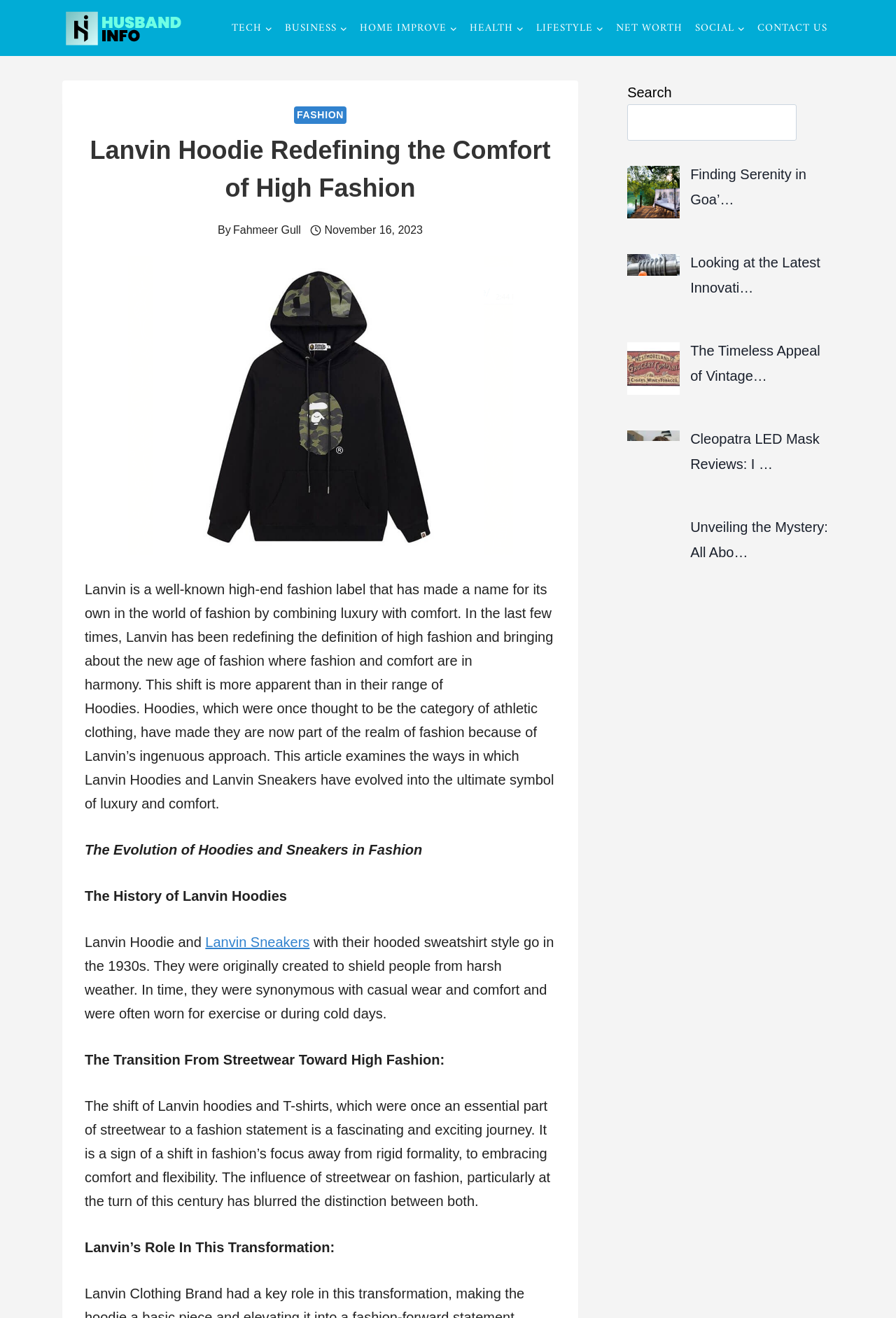Please identify the bounding box coordinates of the element I should click to complete this instruction: 'Read the article about 'Lanvin Hoodie Redefining the Comfort of High Fashion''. The coordinates should be given as four float numbers between 0 and 1, like this: [left, top, right, bottom].

[0.095, 0.1, 0.62, 0.157]